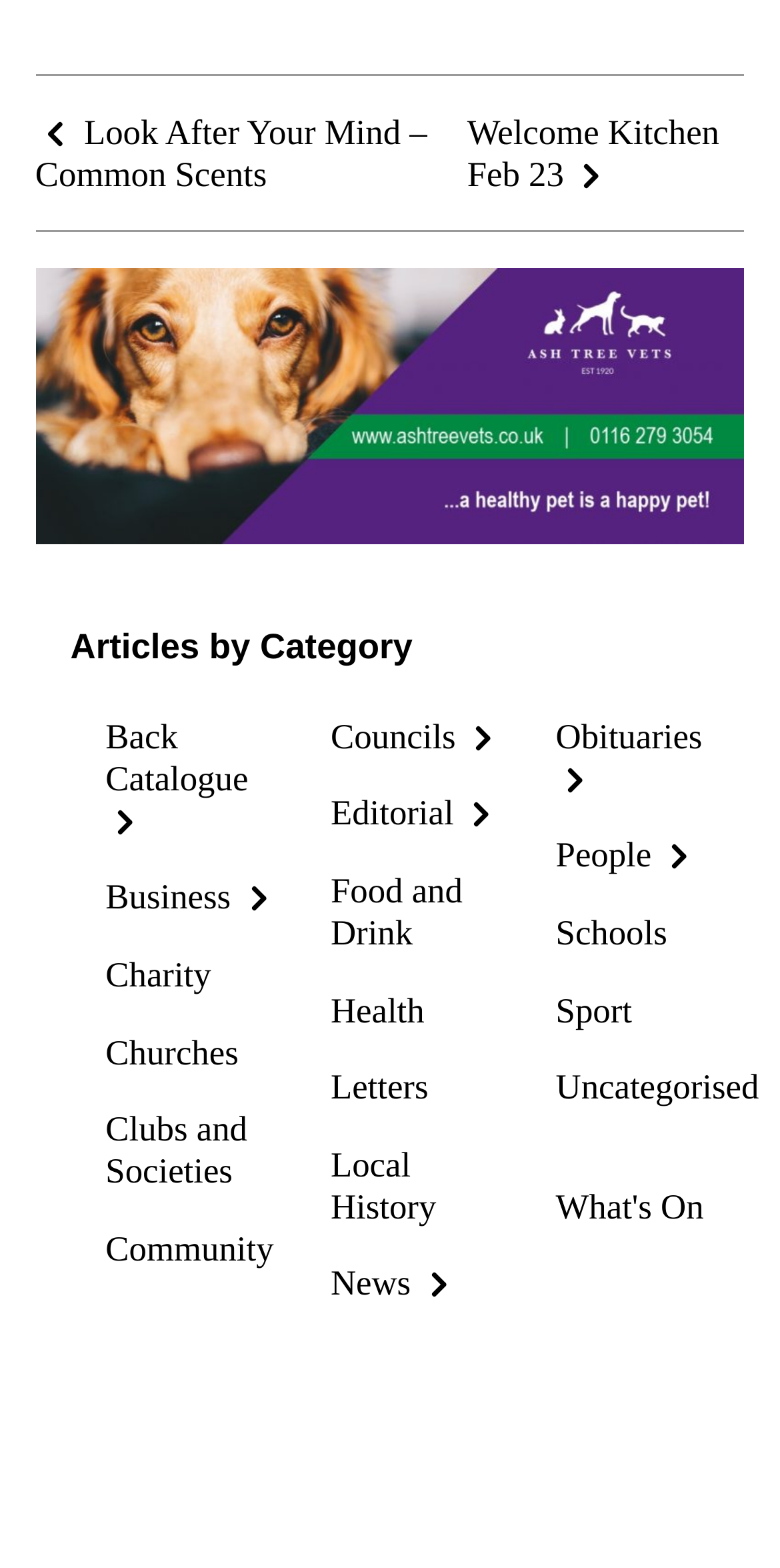Provide a brief response using a word or short phrase to this question:
Is there a category for Sports?

Yes